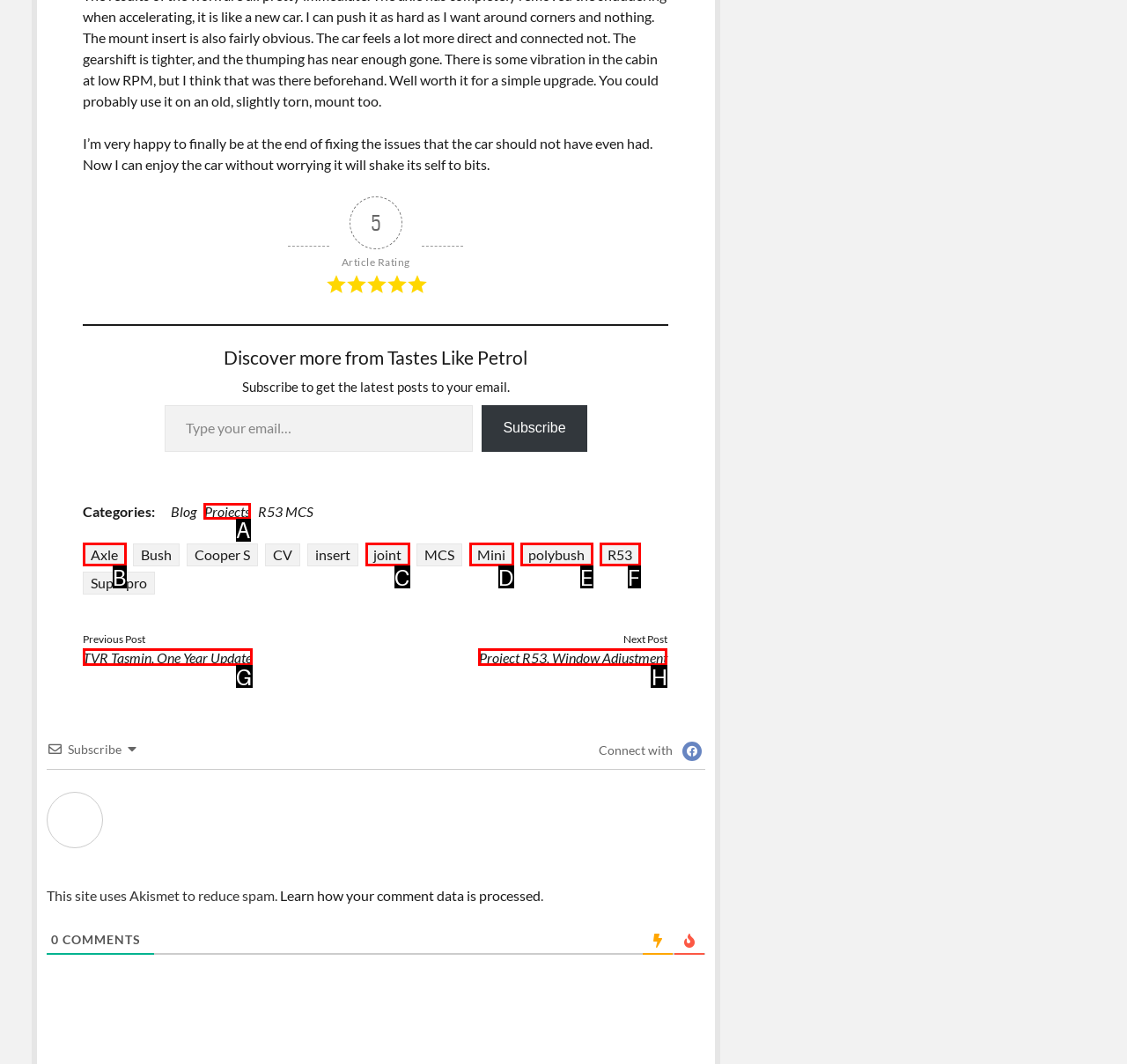Determine the appropriate lettered choice for the task: Click on the Projects category. Reply with the correct letter.

A